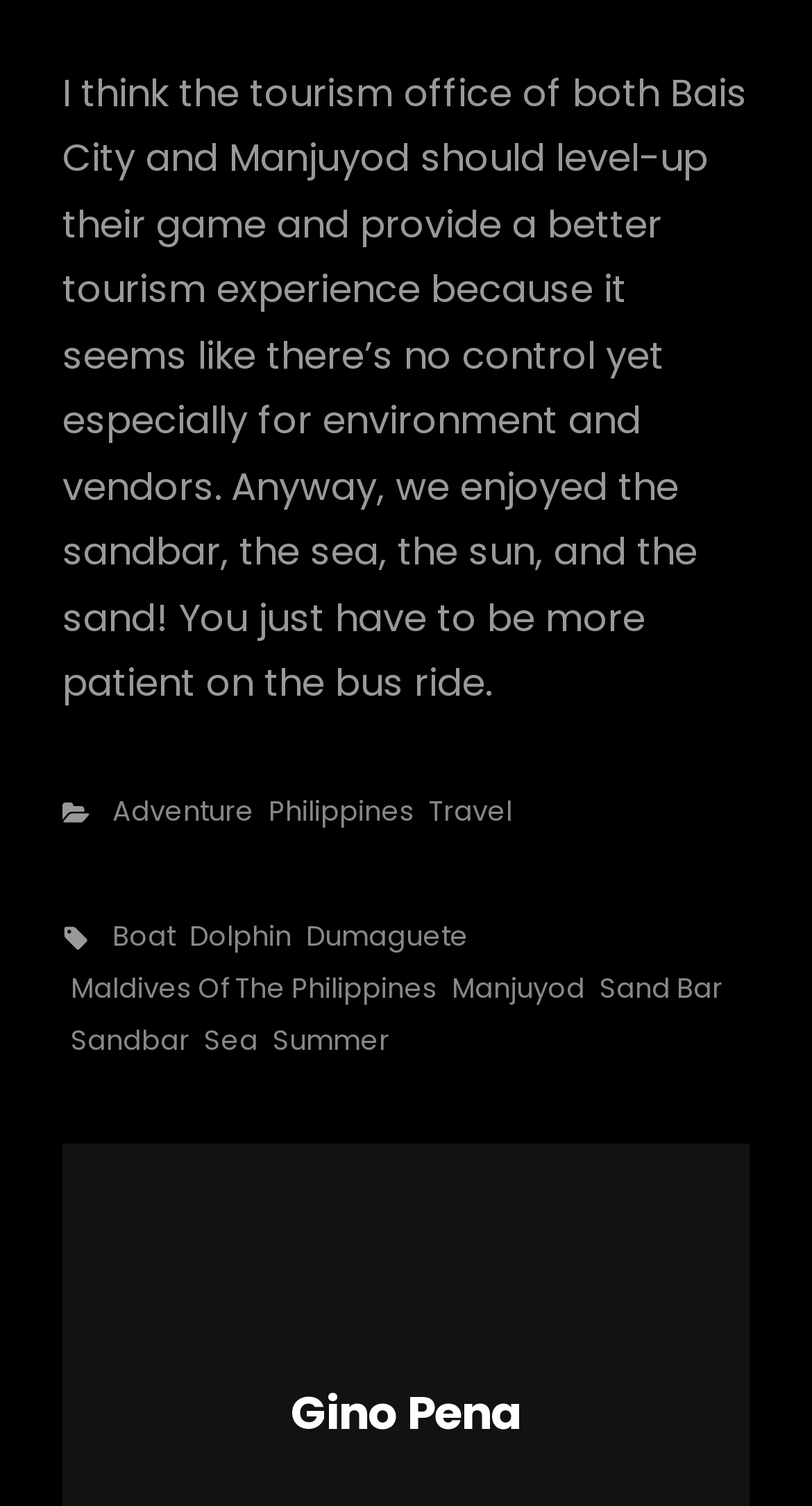Please identify the bounding box coordinates for the region that you need to click to follow this instruction: "Read the author's name".

[0.149, 0.917, 0.851, 0.962]